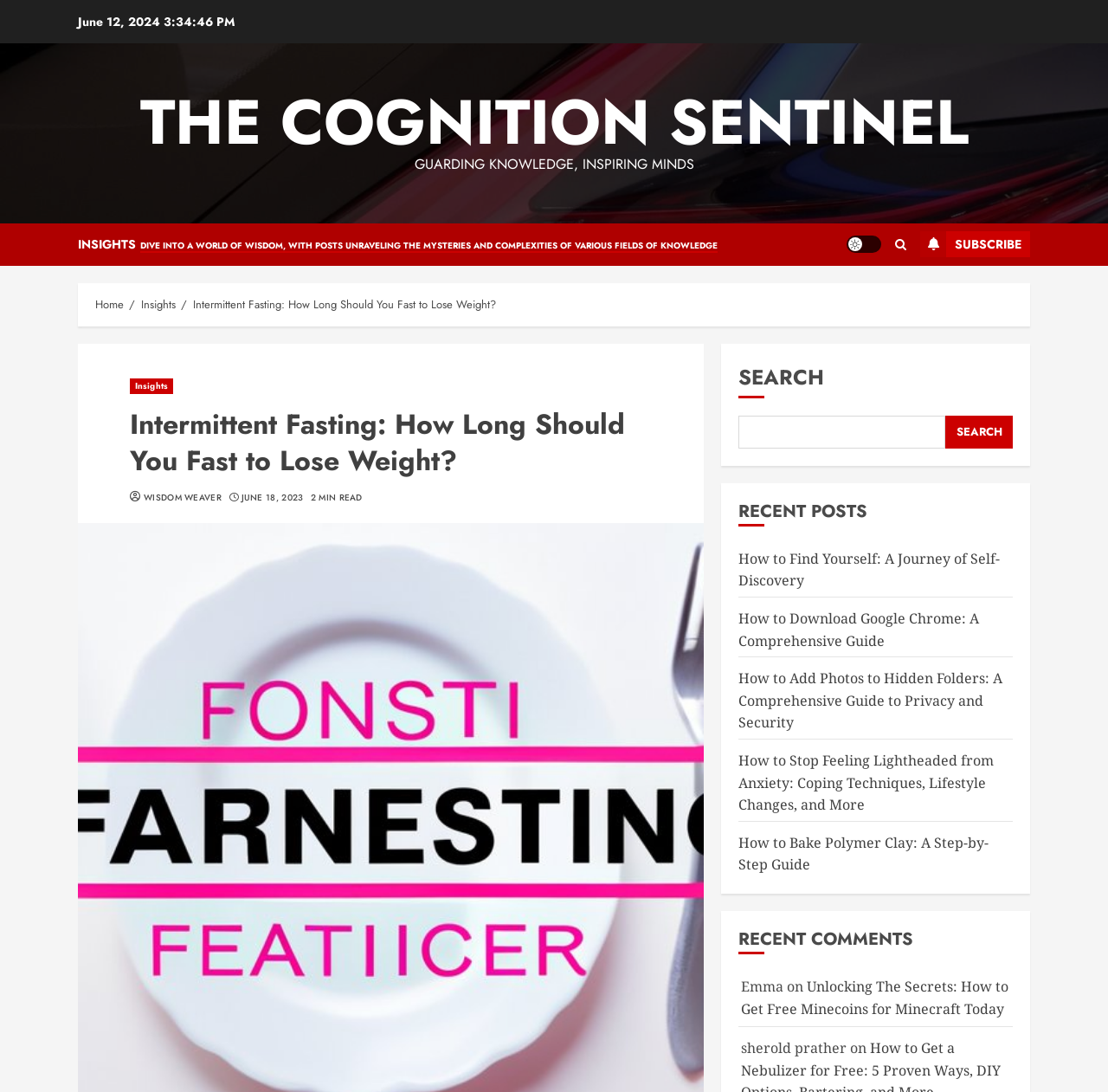Identify and provide the text content of the webpage's primary headline.

Intermittent Fasting: How Long Should You Fast to Lose Weight?